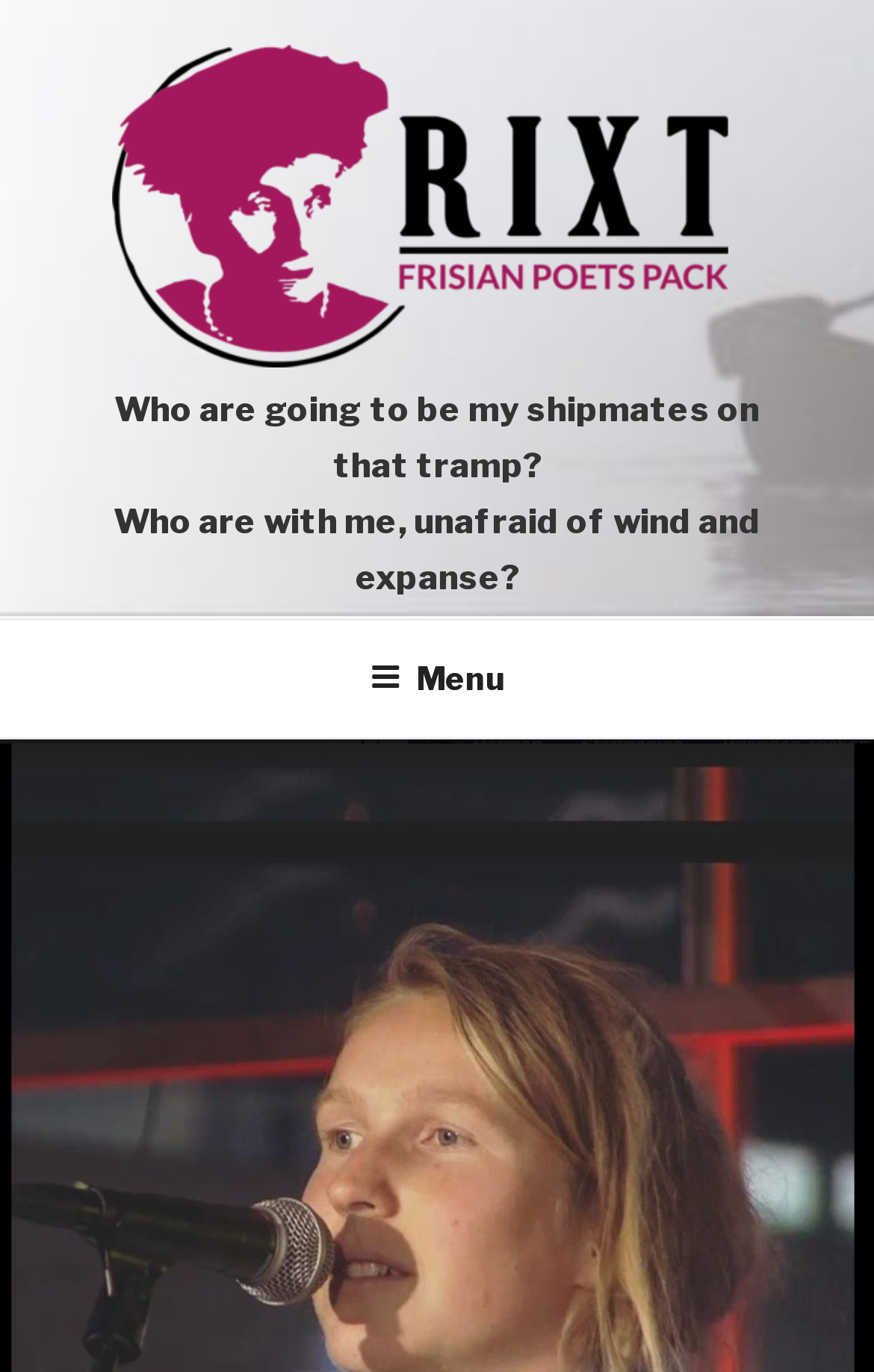What is the purpose of the button 'Menu'?
Please look at the screenshot and answer in one word or a short phrase.

To control the top menu